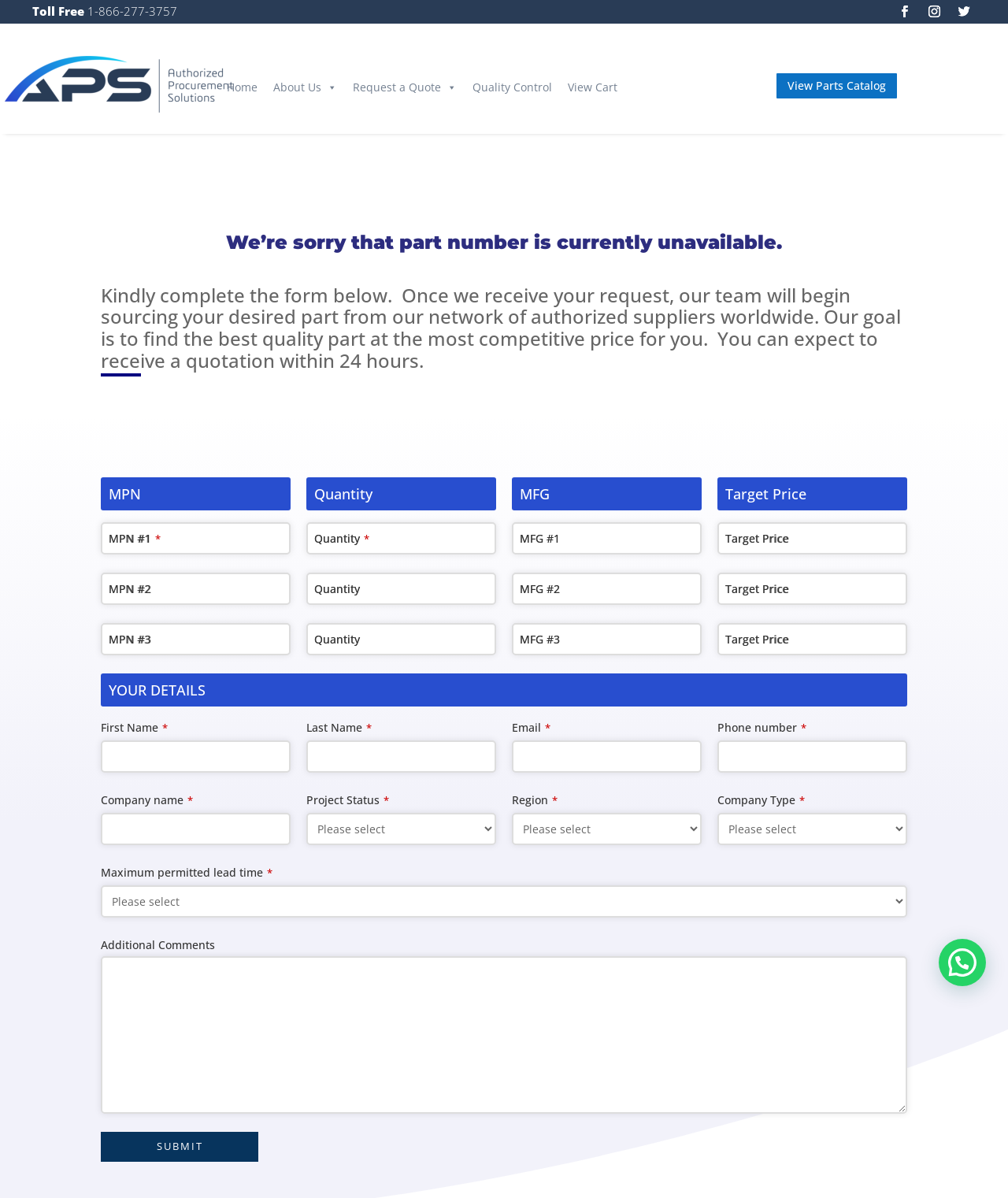Please determine and provide the text content of the webpage's heading.

We’re sorry that part number is currently unavailable.
